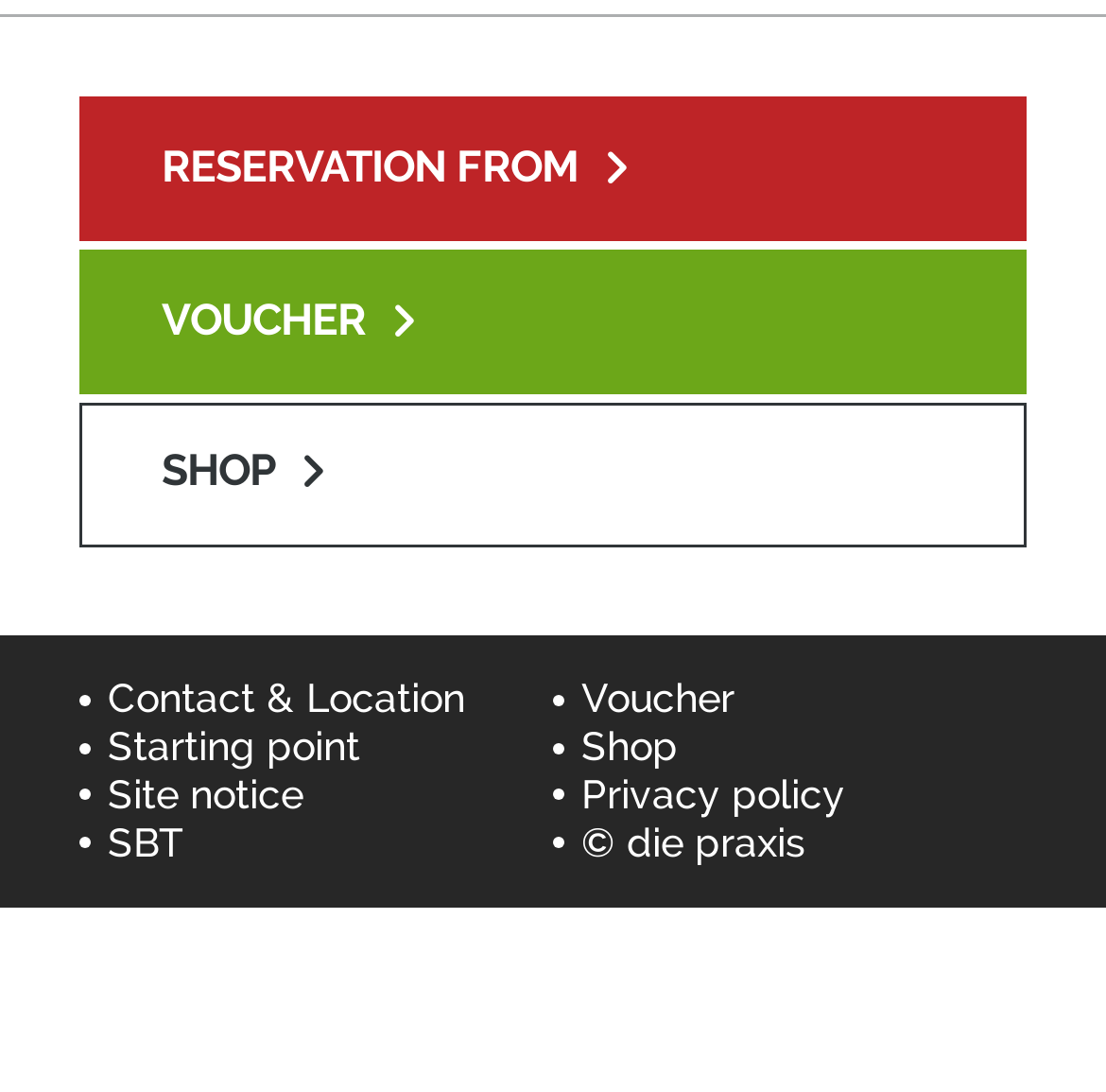Please provide a brief answer to the following inquiry using a single word or phrase:
How many links have the word 'Voucher'?

2